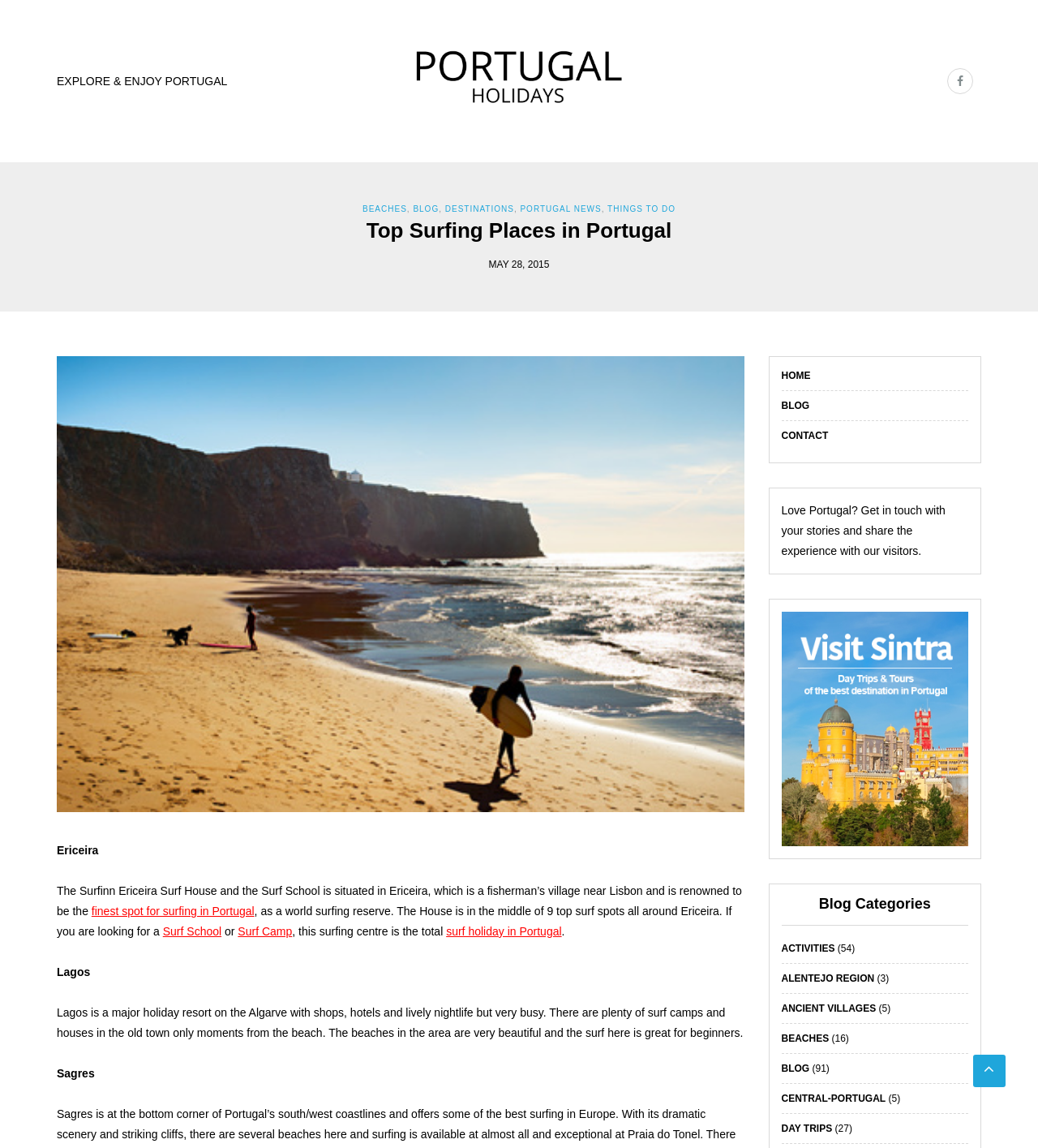Identify the bounding box coordinates of the area that should be clicked in order to complete the given instruction: "view Take Five & Time Out". The bounding box coordinates should be four float numbers between 0 and 1, i.e., [left, top, right, bottom].

None